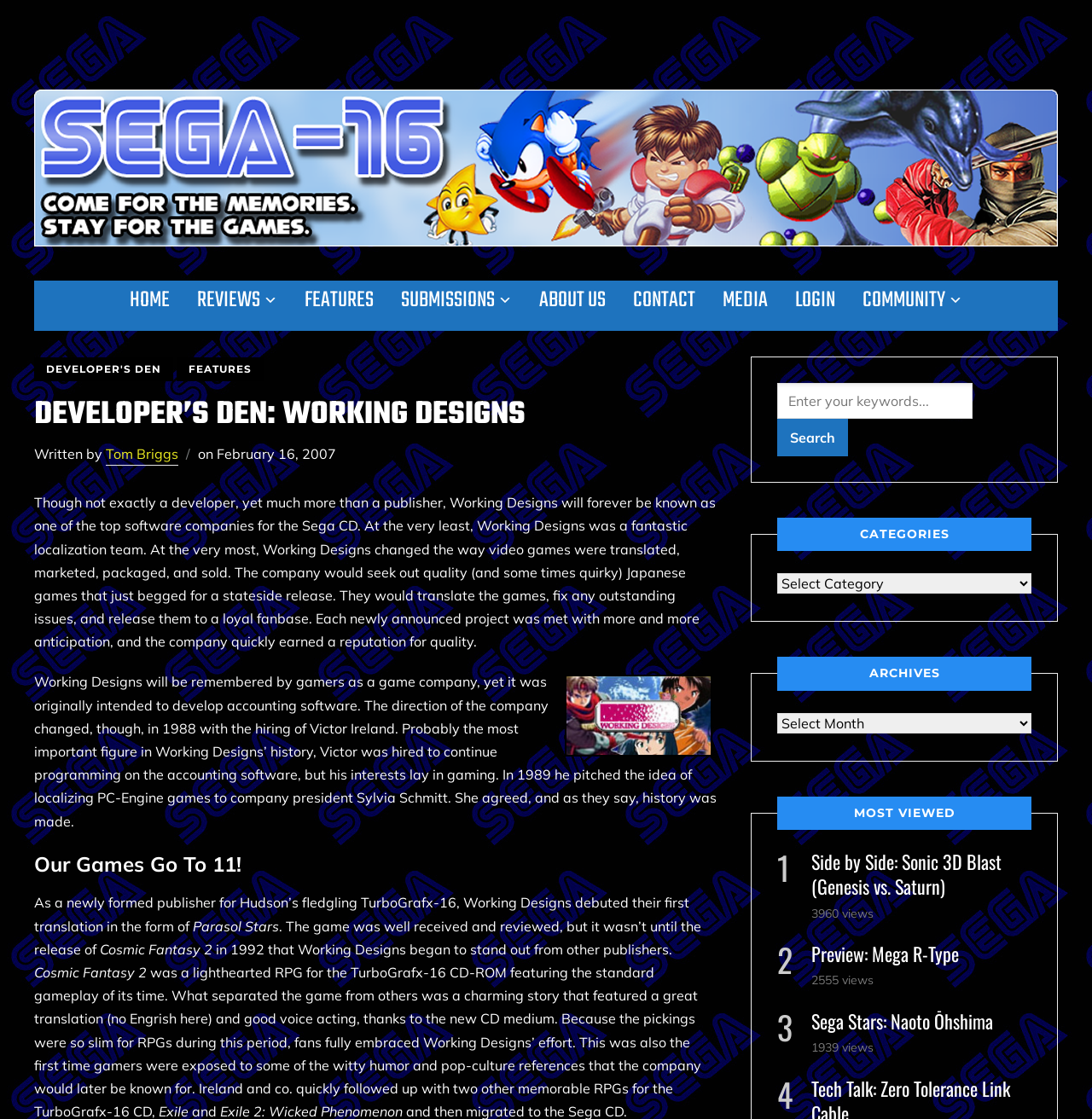Identify the bounding box coordinates for the UI element mentioned here: "Sega Stars: Naoto Ōhshima". Provide the coordinates as four float values between 0 and 1, i.e., [left, top, right, bottom].

[0.743, 0.9, 0.909, 0.924]